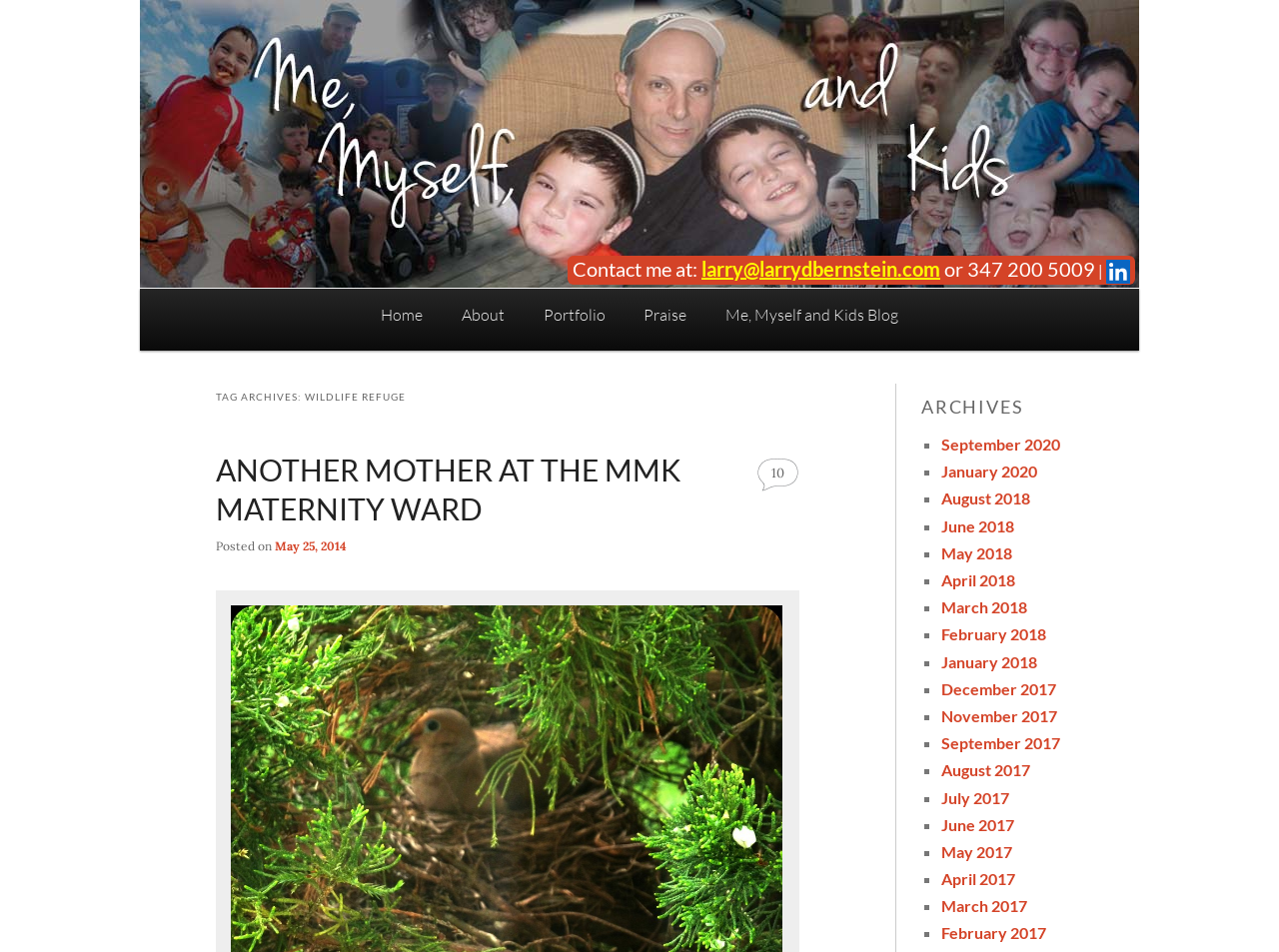Carefully examine the image and provide an in-depth answer to the question: What is the date of the first article in the archive?

The date of the first article in the archive can be found by looking at the first article title 'ANOTHER MOTHER AT THE MMK MATERNITY WARD' and then the date 'May 25, 2014' which is listed below the title.